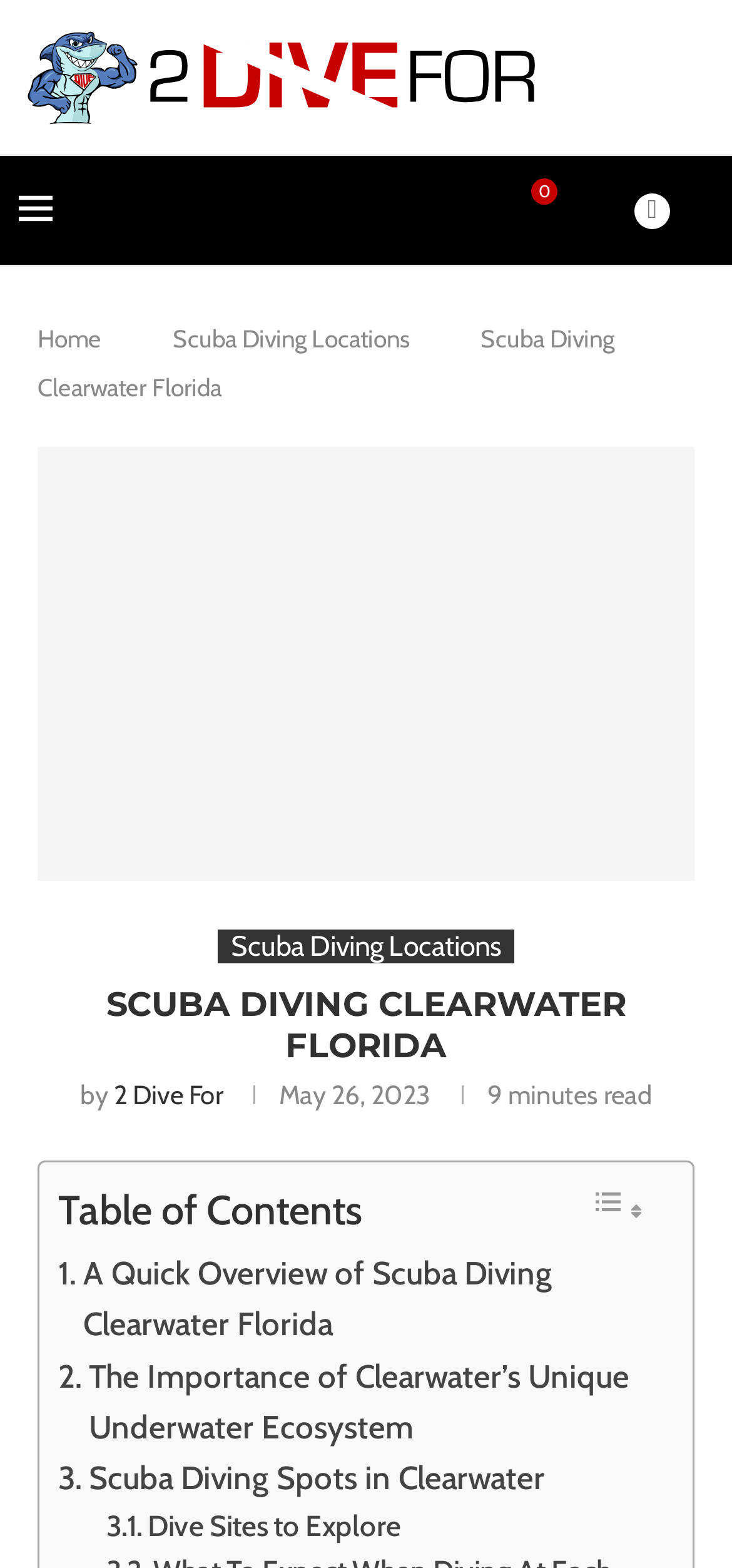Specify the bounding box coordinates of the element's region that should be clicked to achieve the following instruction: "Read about 'A Quick Overview of Scuba Diving Clearwater Florida'". The bounding box coordinates consist of four float numbers between 0 and 1, in the format [left, top, right, bottom].

[0.079, 0.795, 0.895, 0.861]